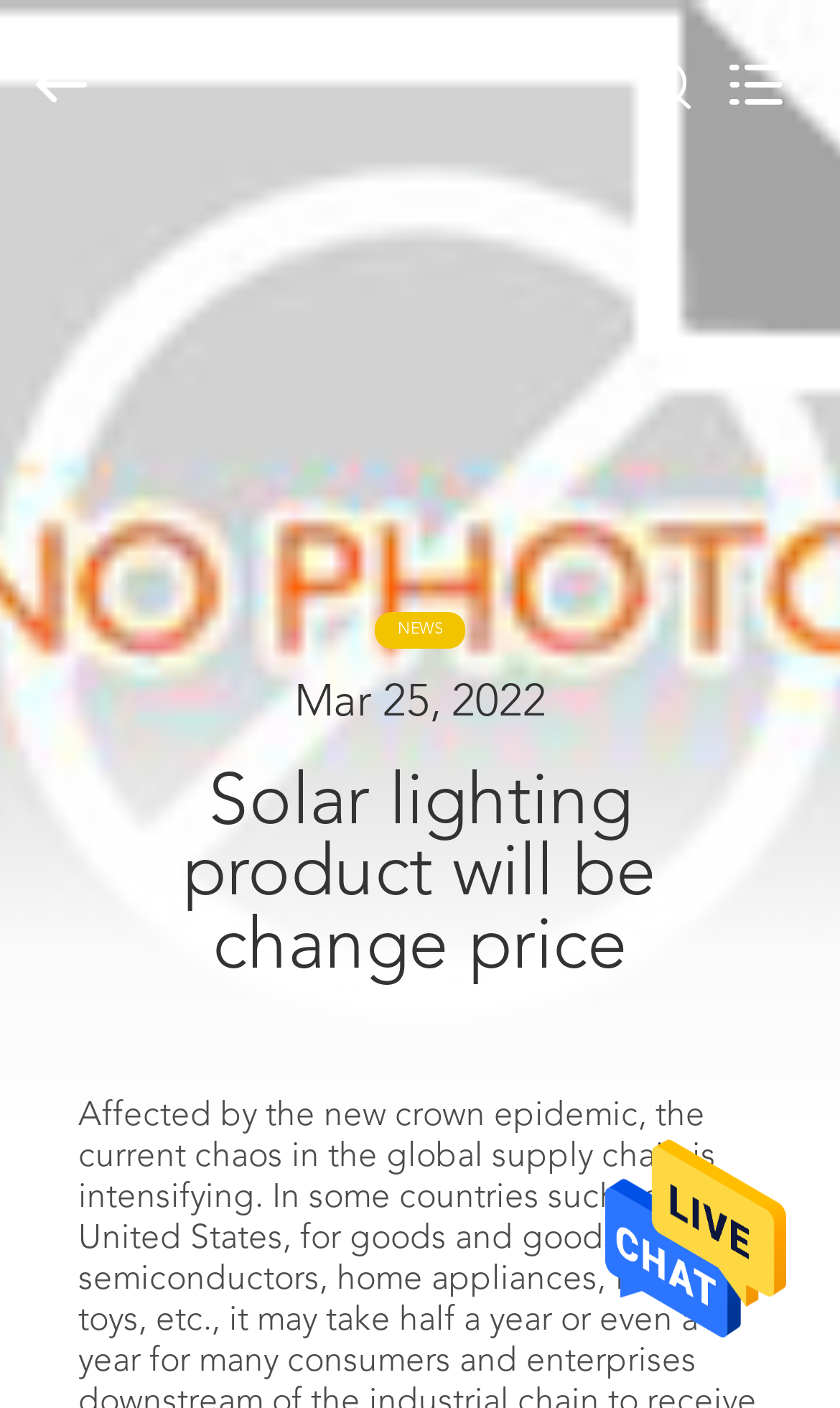Pinpoint the bounding box coordinates for the area that should be clicked to perform the following instruction: "Go to HOME page".

[0.0, 0.122, 0.195, 0.161]